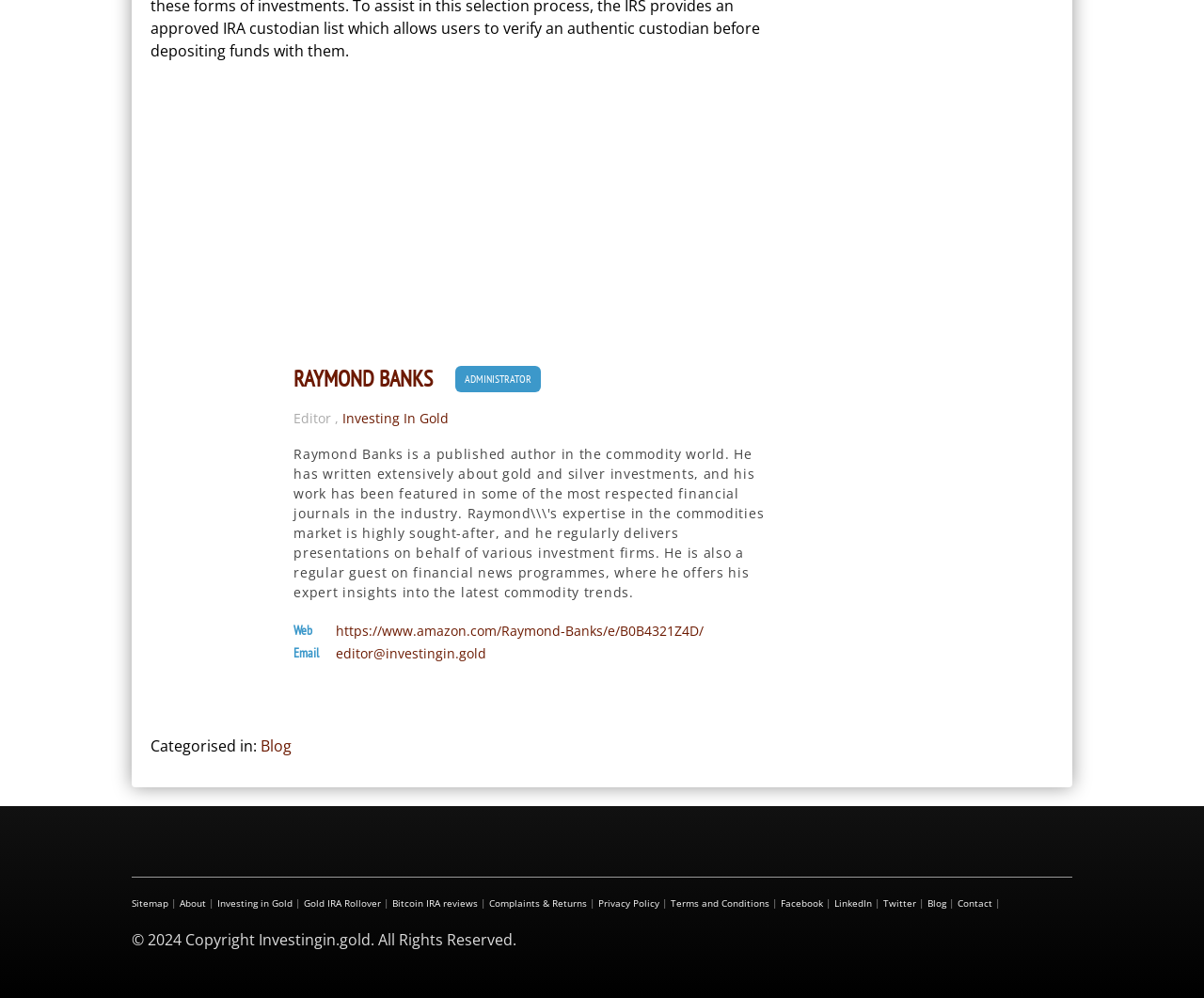Give a concise answer of one word or phrase to the question: 
What is the category of this webpage?

Blog